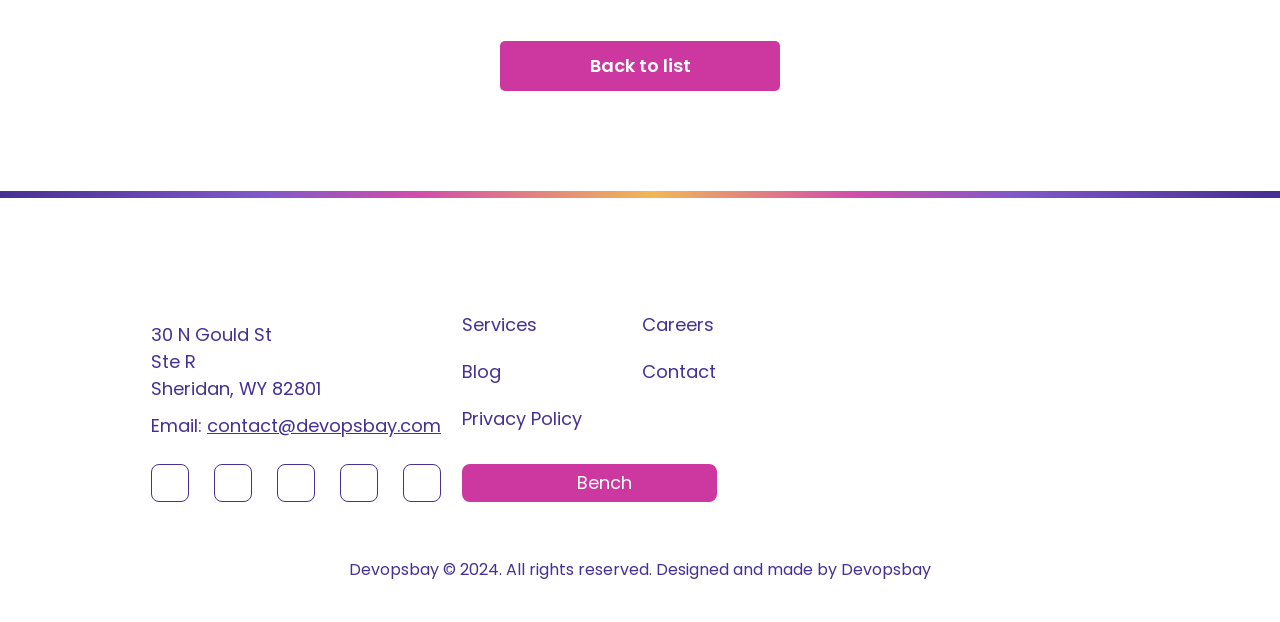Could you highlight the region that needs to be clicked to execute the instruction: "Click on the 'Back to list' link"?

[0.391, 0.066, 0.609, 0.146]